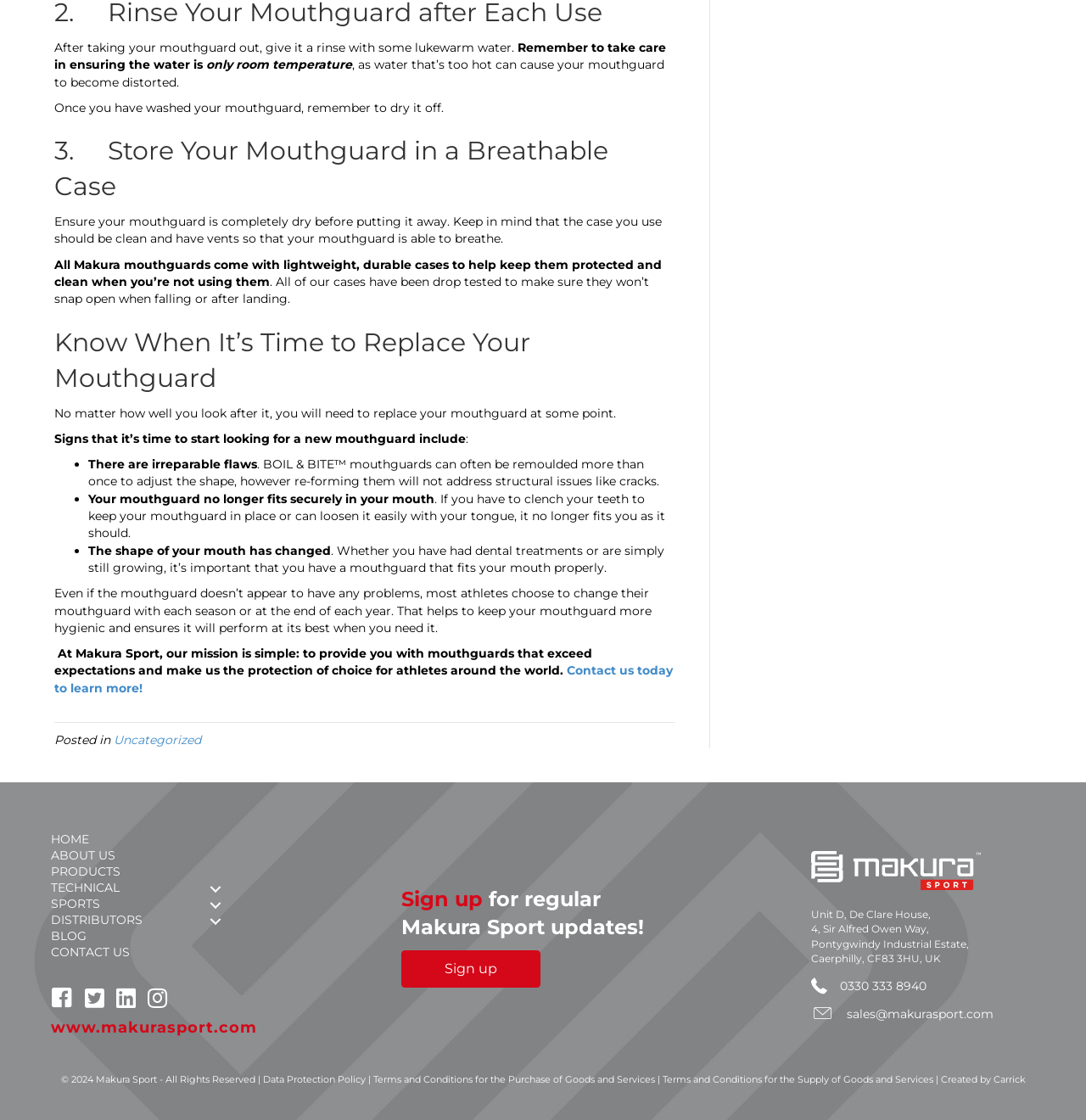Find the coordinates for the bounding box of the element with this description: "HOME".

[0.039, 0.744, 0.209, 0.758]